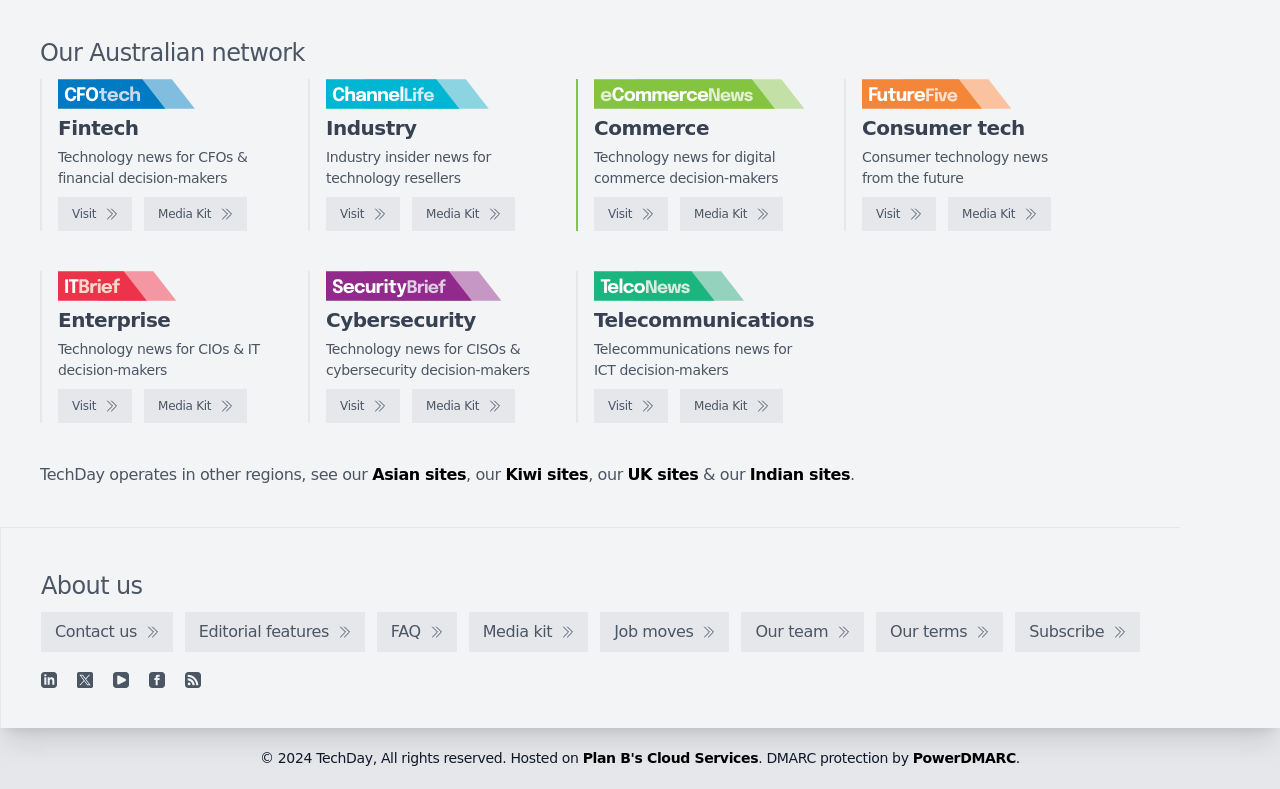What is the last link in the 'About us' section?
Please provide a detailed and comprehensive answer to the question.

The last link in the 'About us' section is 'Our terms', which is located at the bottom of the webpage and is part of the section that includes links to 'About us', 'Contact us', 'Editorial features', and others.